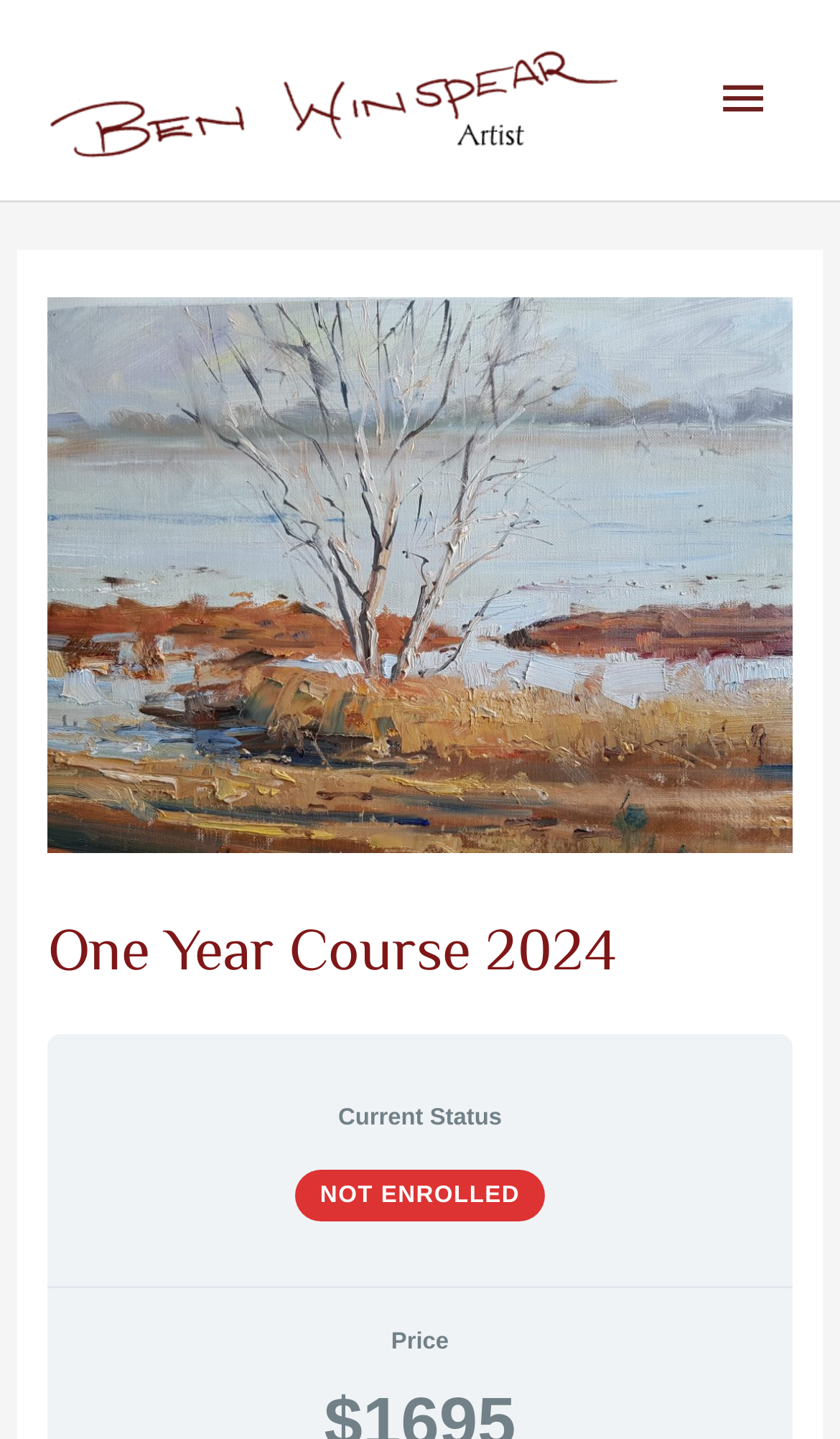Locate the bounding box of the UI element based on this description: "alt="Ben Winspear Art Classes Melbourne"". Provide four float numbers between 0 and 1 as [left, top, right, bottom].

[0.051, 0.058, 0.746, 0.081]